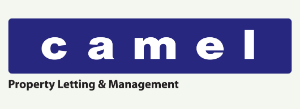What services does the company focus on?
Based on the screenshot, provide your answer in one word or phrase.

Property Letting & Management